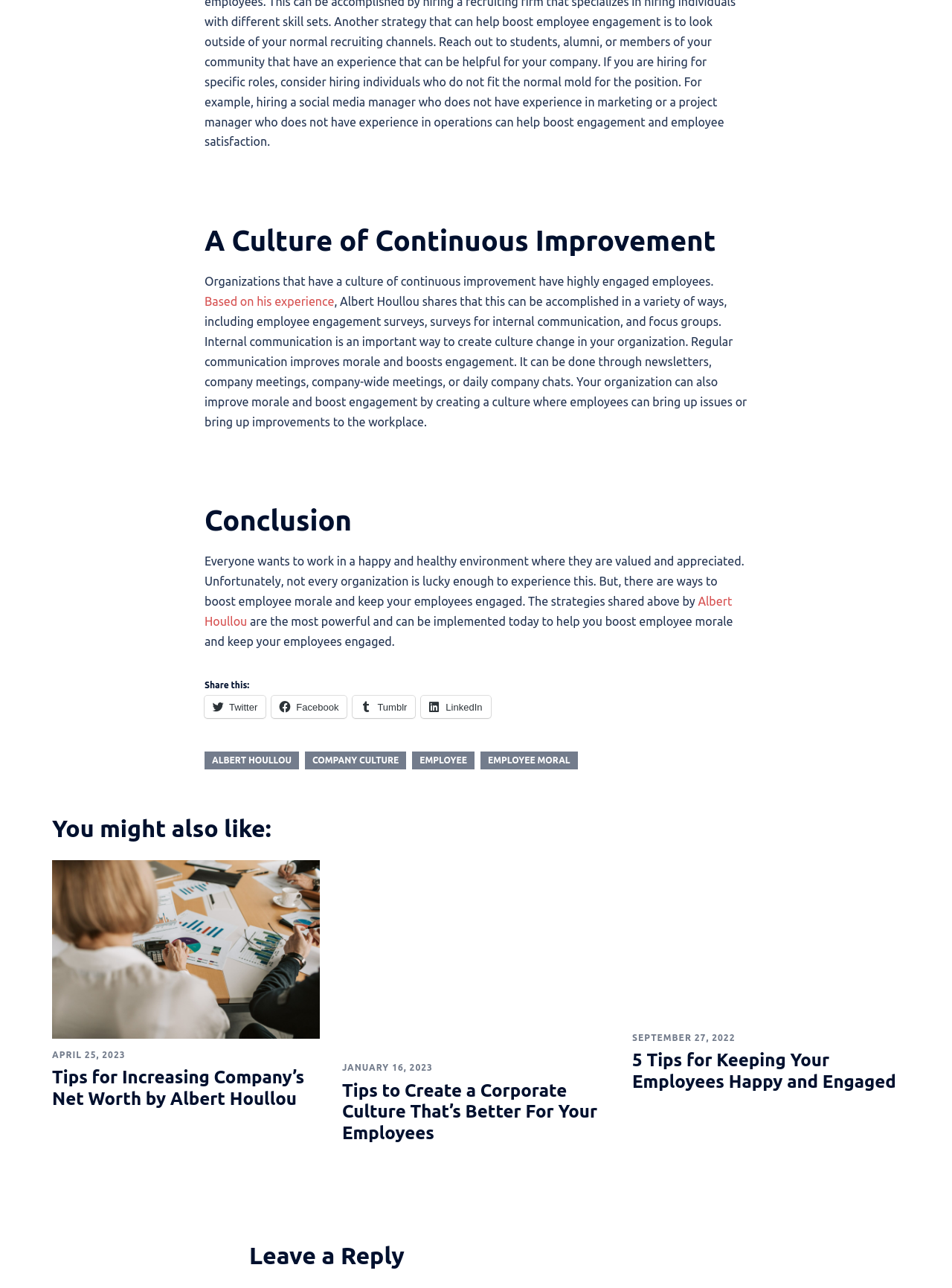Find the bounding box coordinates of the area that needs to be clicked in order to achieve the following instruction: "Go to Home page". The coordinates should be specified as four float numbers between 0 and 1, i.e., [left, top, right, bottom].

None